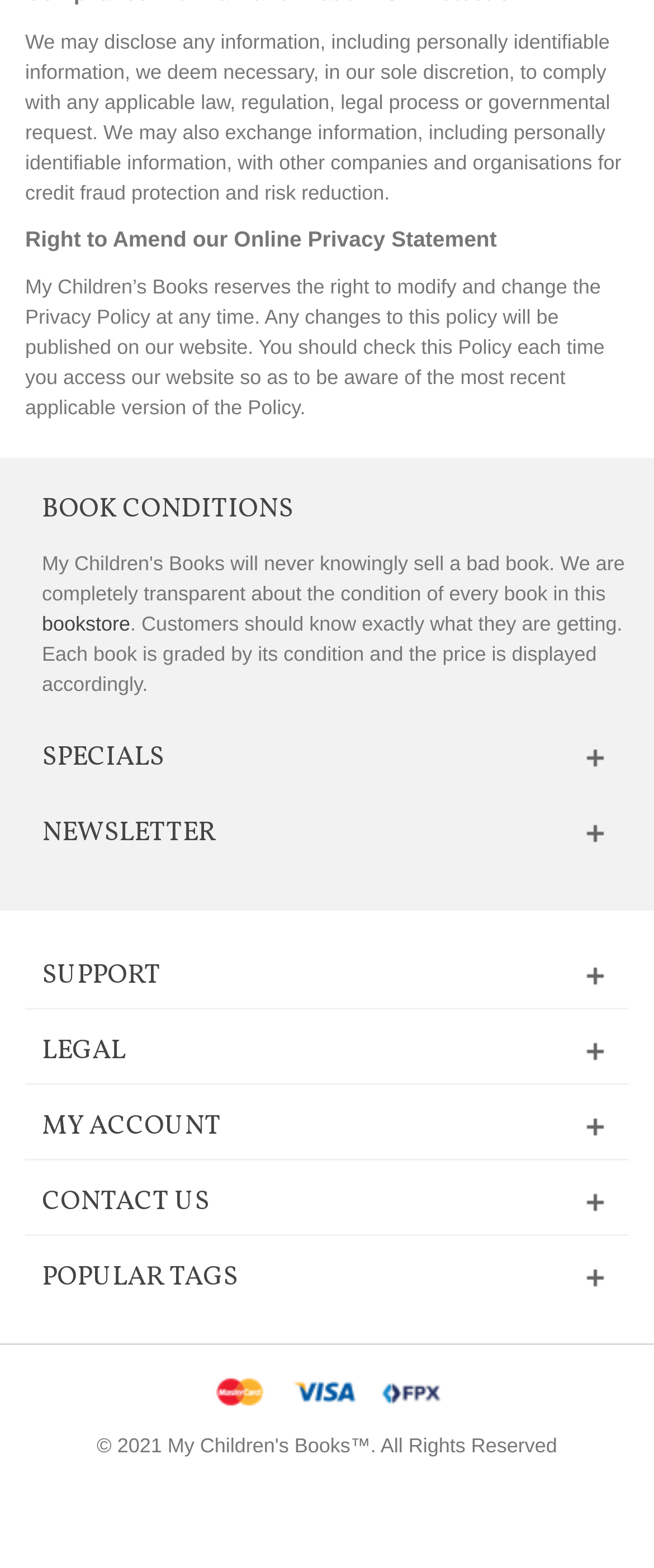Bounding box coordinates are specified in the format (top-left x, top-left y, bottom-right x, bottom-right y). All values are floating point numbers bounded between 0 and 1. Please provide the bounding box coordinate of the region this sentence describes: Advanced Lung Disease and ECMO

None